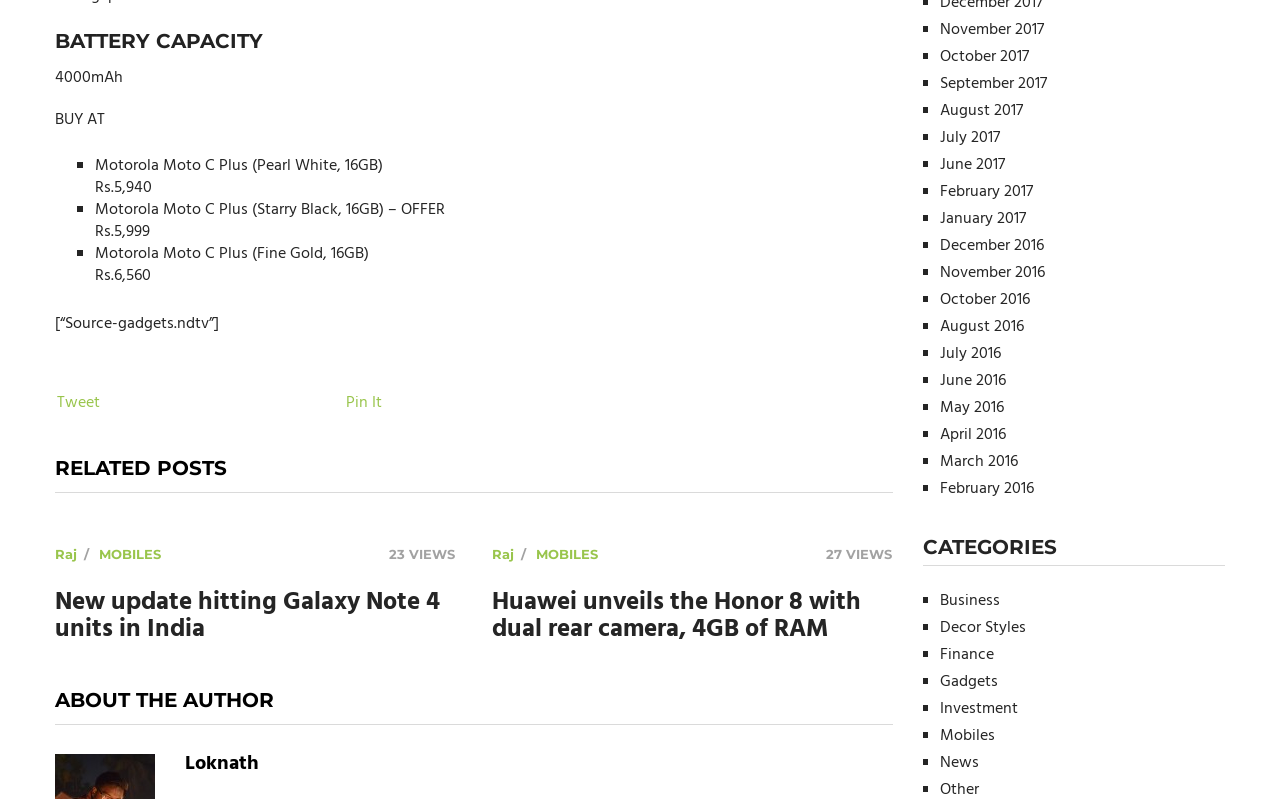Please reply to the following question with a single word or a short phrase:
What is the battery capacity of Motorola Moto C Plus?

4000mAh